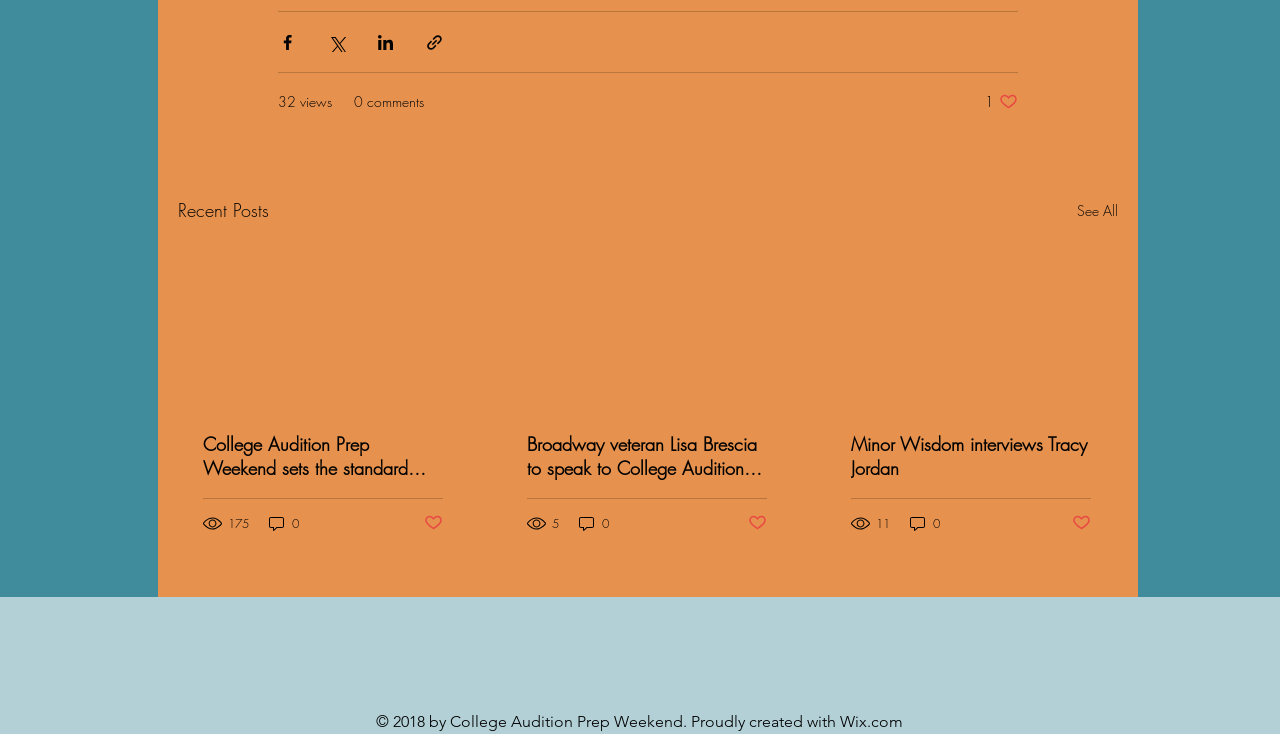Given the description: "0", determine the bounding box coordinates of the UI element. The coordinates should be formatted as four float numbers between 0 and 1, [left, top, right, bottom].

[0.451, 0.7, 0.477, 0.726]